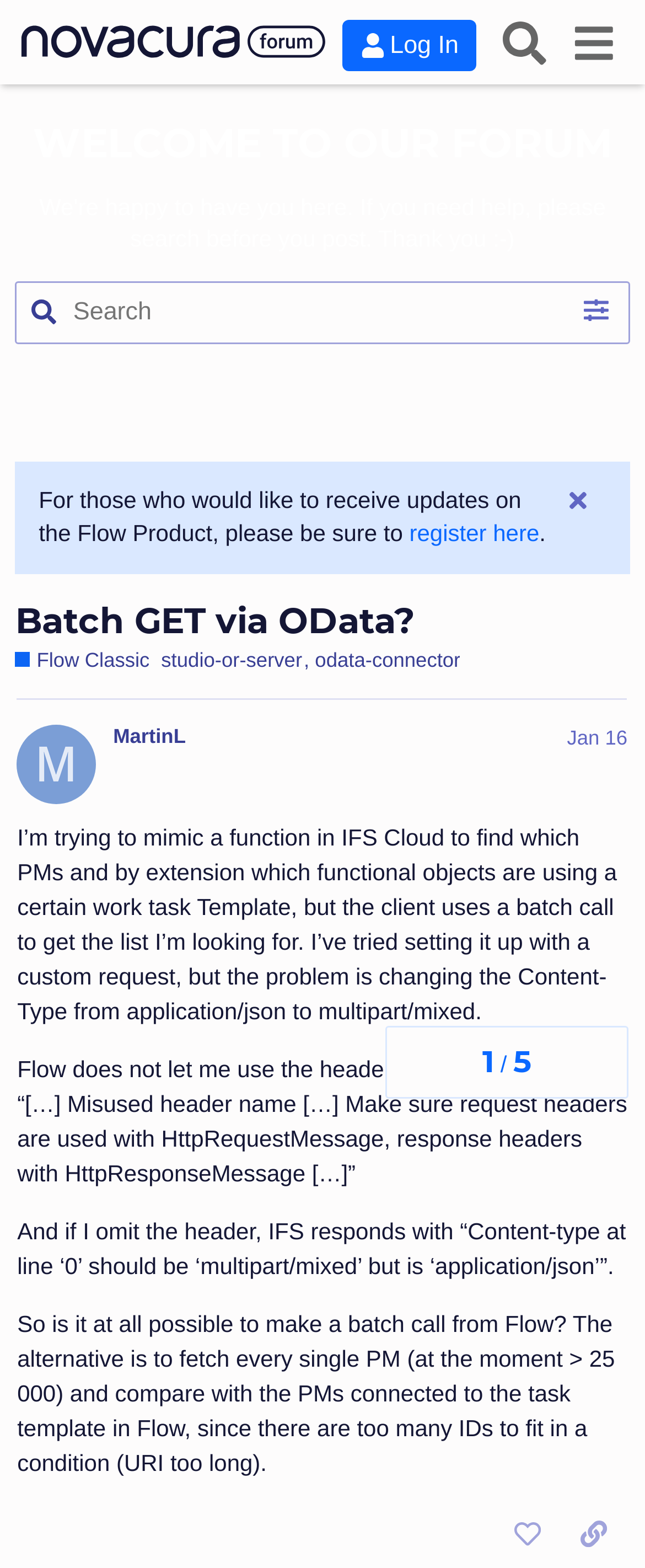What is the username of the person who started the discussion?
Please answer the question as detailed as possible based on the image.

The username of the person who started the discussion can be found in the link element that says 'MartinL' which is located near the top of the webpage, below the topic heading.